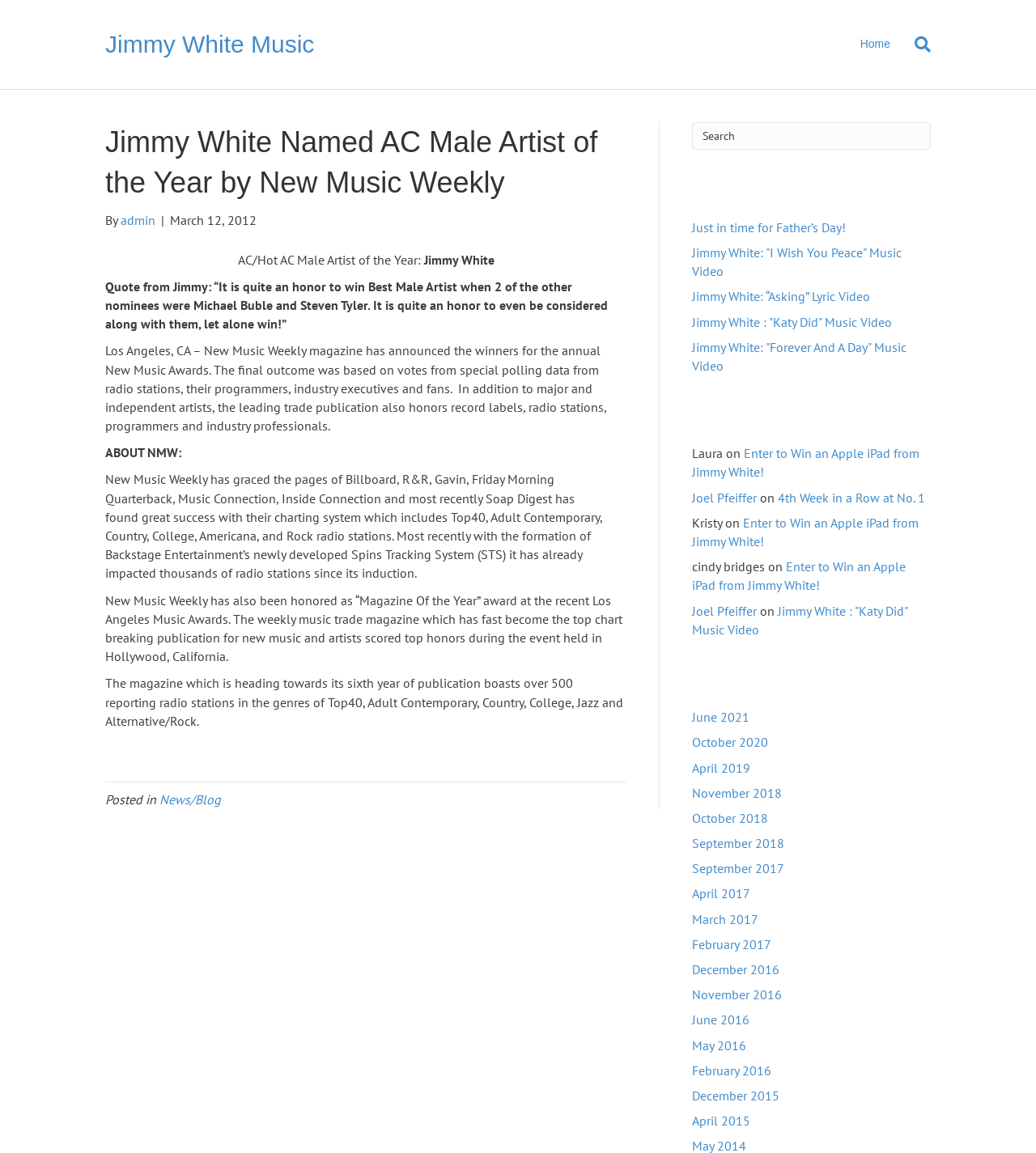Please identify the bounding box coordinates of the area I need to click to accomplish the following instruction: "Read the recent post 'Just in time for Father’s Day!'".

[0.668, 0.19, 0.816, 0.204]